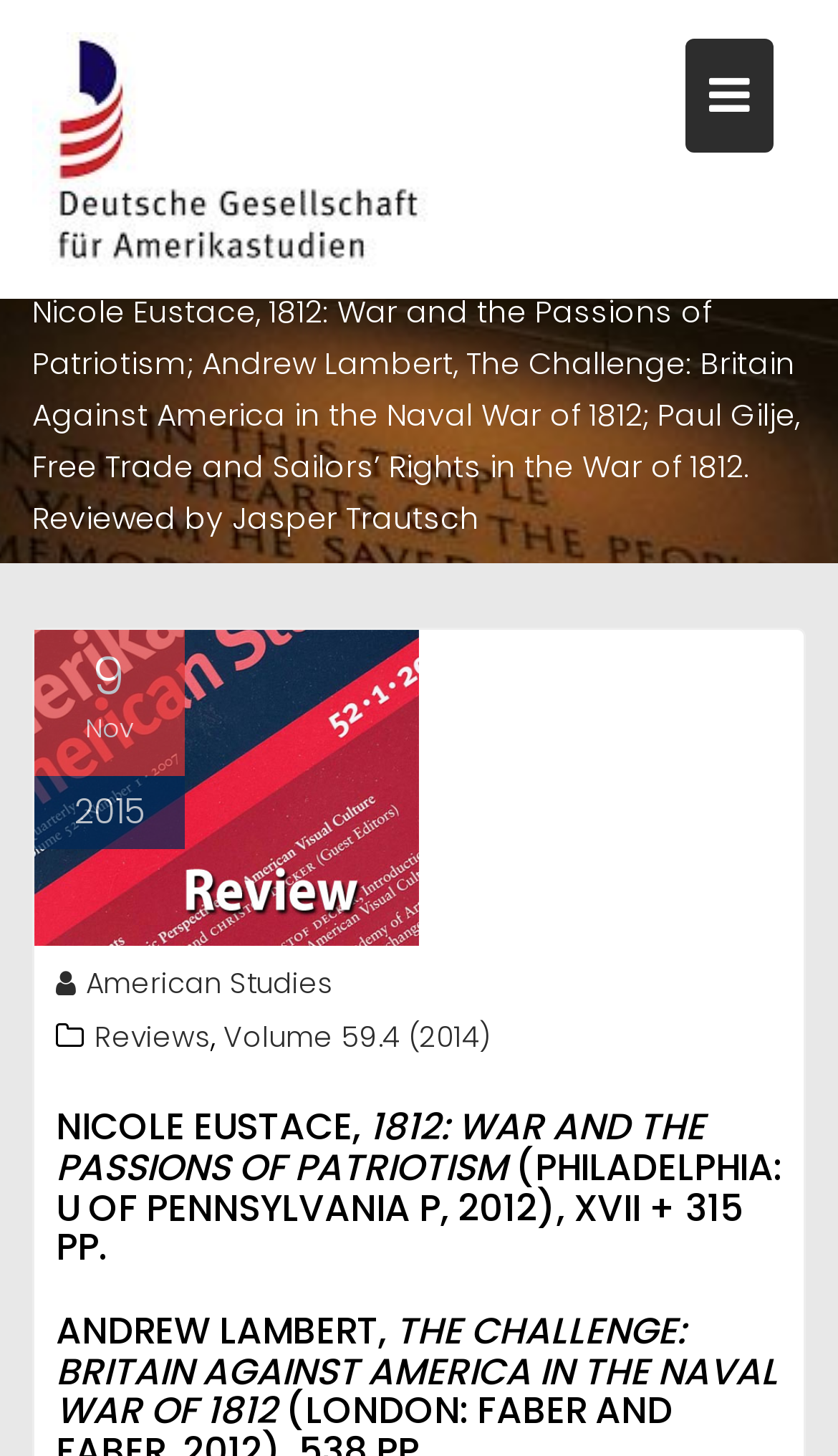Identify the primary heading of the webpage and provide its text.

NICOLE EUSTACE, 1812: WAR AND THE PASSIONS OF PATRIOTISM; ANDREW LAMBERT, THE CHALLENGE: BRITAIN AGAINST AMERICA IN THE NAVAL WAR OF 1812; PAUL GILJE, FREE TRADE AND SAILORS’ RIGHTS IN THE WAR OF 1812. REVIEWED BY JASPER TRAUTSCH